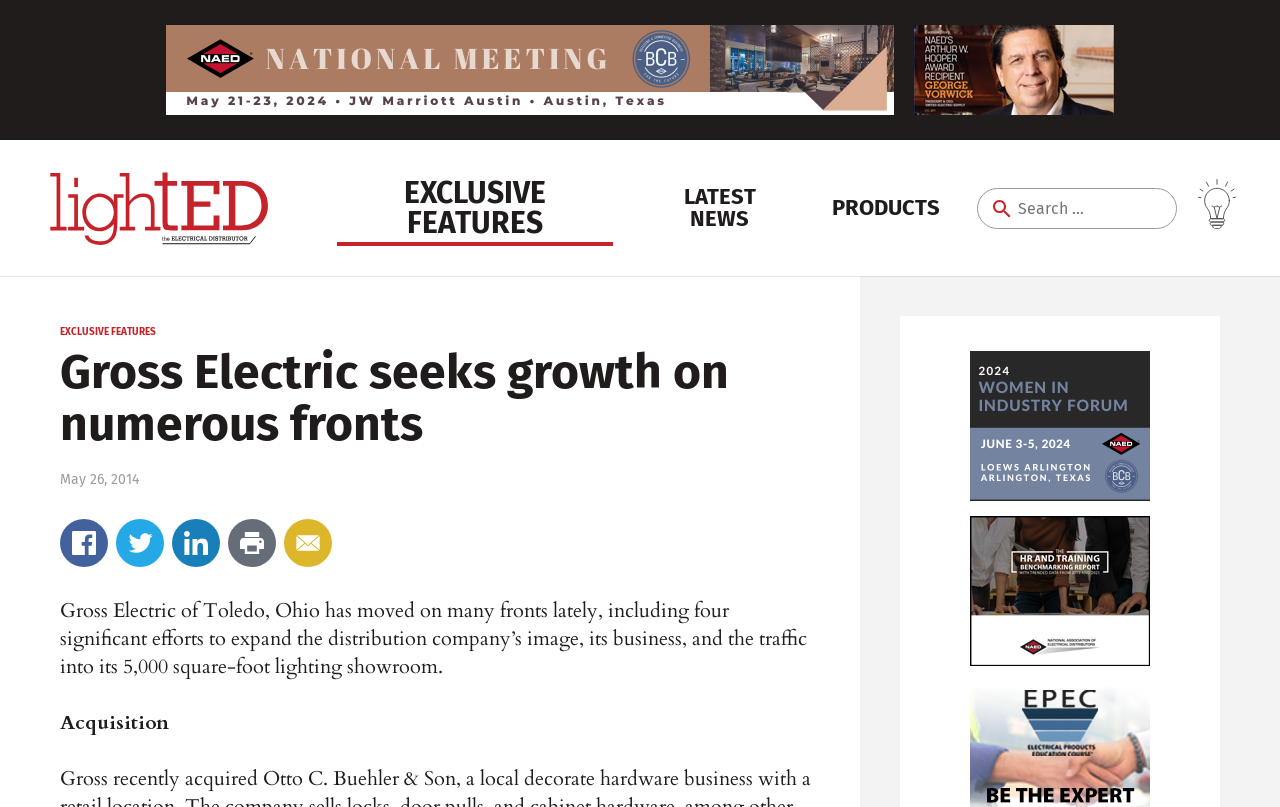What is the location of Gross Electric?
Give a one-word or short-phrase answer derived from the screenshot.

Toledo, Ohio